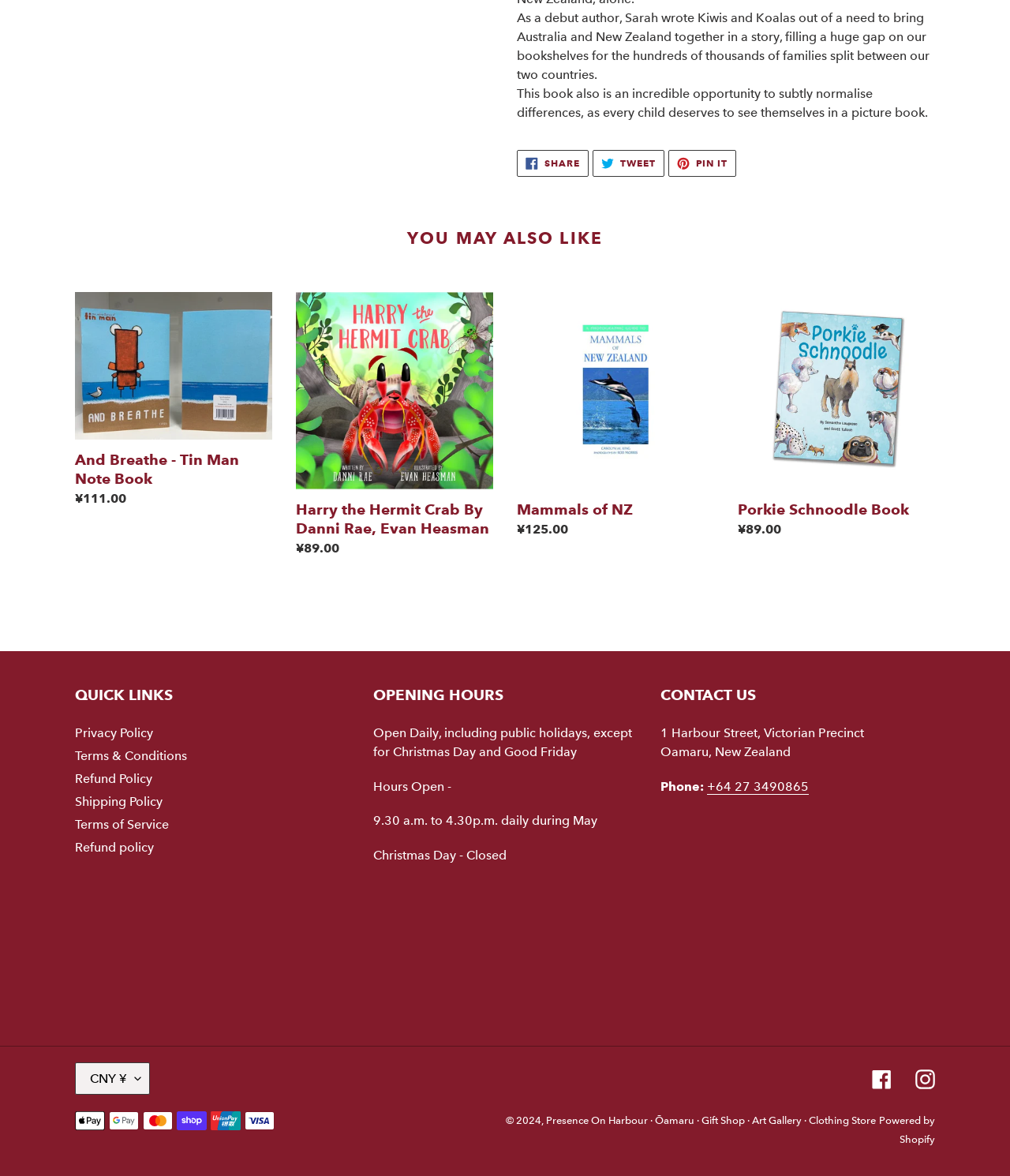From the given element description: "Share Share on Facebook", find the bounding box for the UI element. Provide the coordinates as four float numbers between 0 and 1, in the order [left, top, right, bottom].

[0.512, 0.128, 0.583, 0.151]